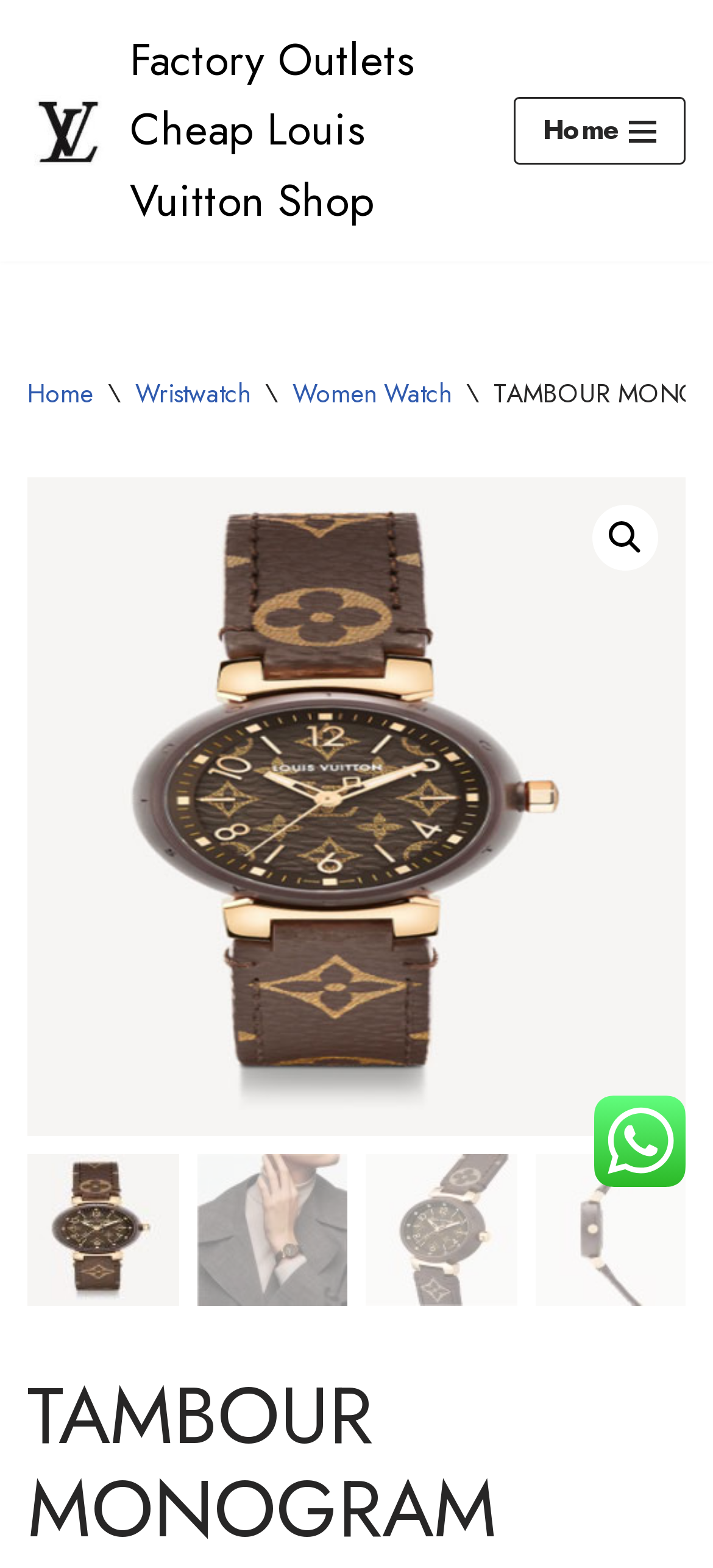Your task is to find and give the main heading text of the webpage.

TAMBOUR MONOGRAM QBB165